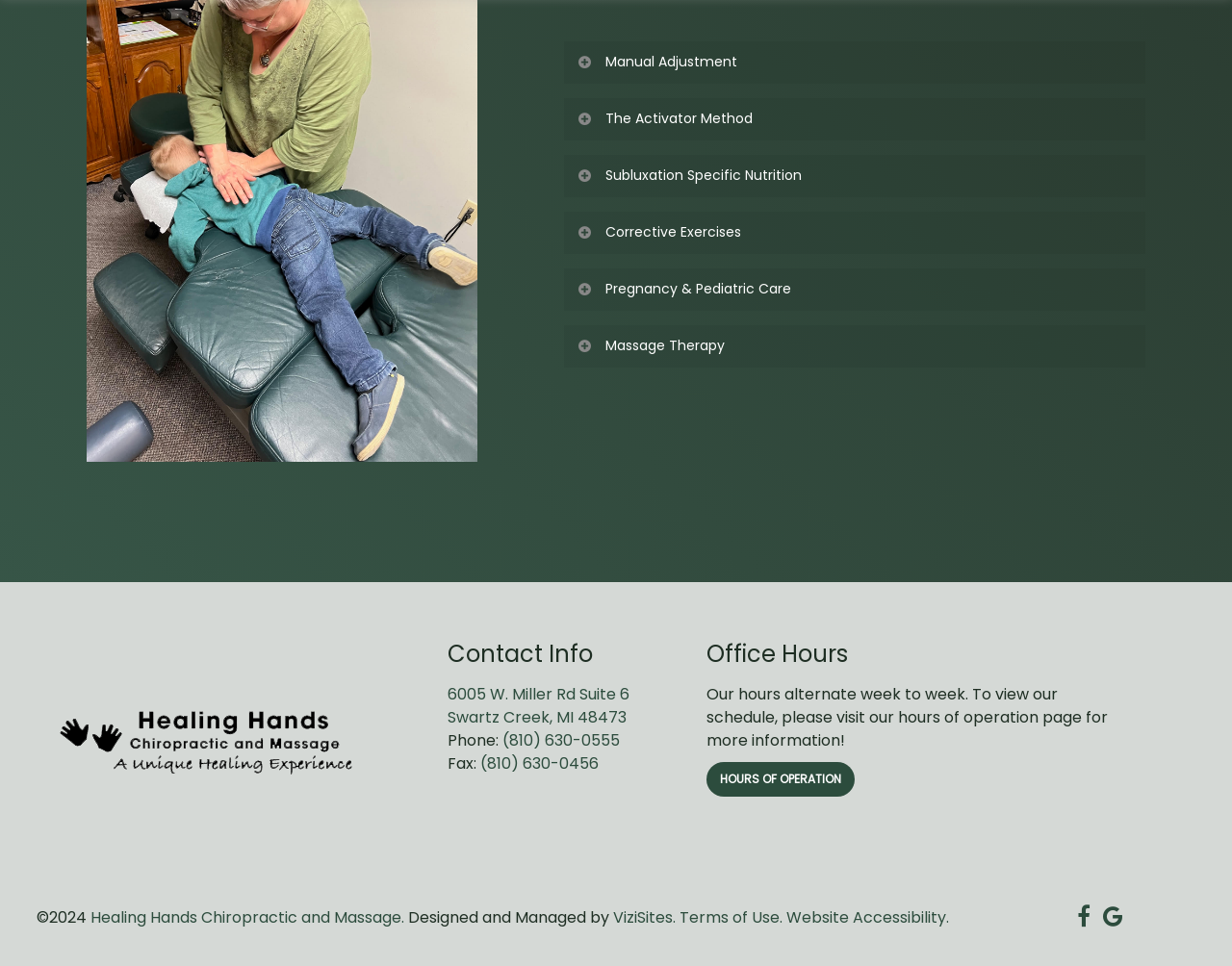What is the purpose of corrective exercises?
Please respond to the question with as much detail as possible.

Corrective exercises are powerful complements to regular chiropractic office visits, and can be part of a prescribed physical rehabilitation program or for general preventative or restorative purposes. They can improve overall health and wellness, and may be one way that treatment continues outside of the office.